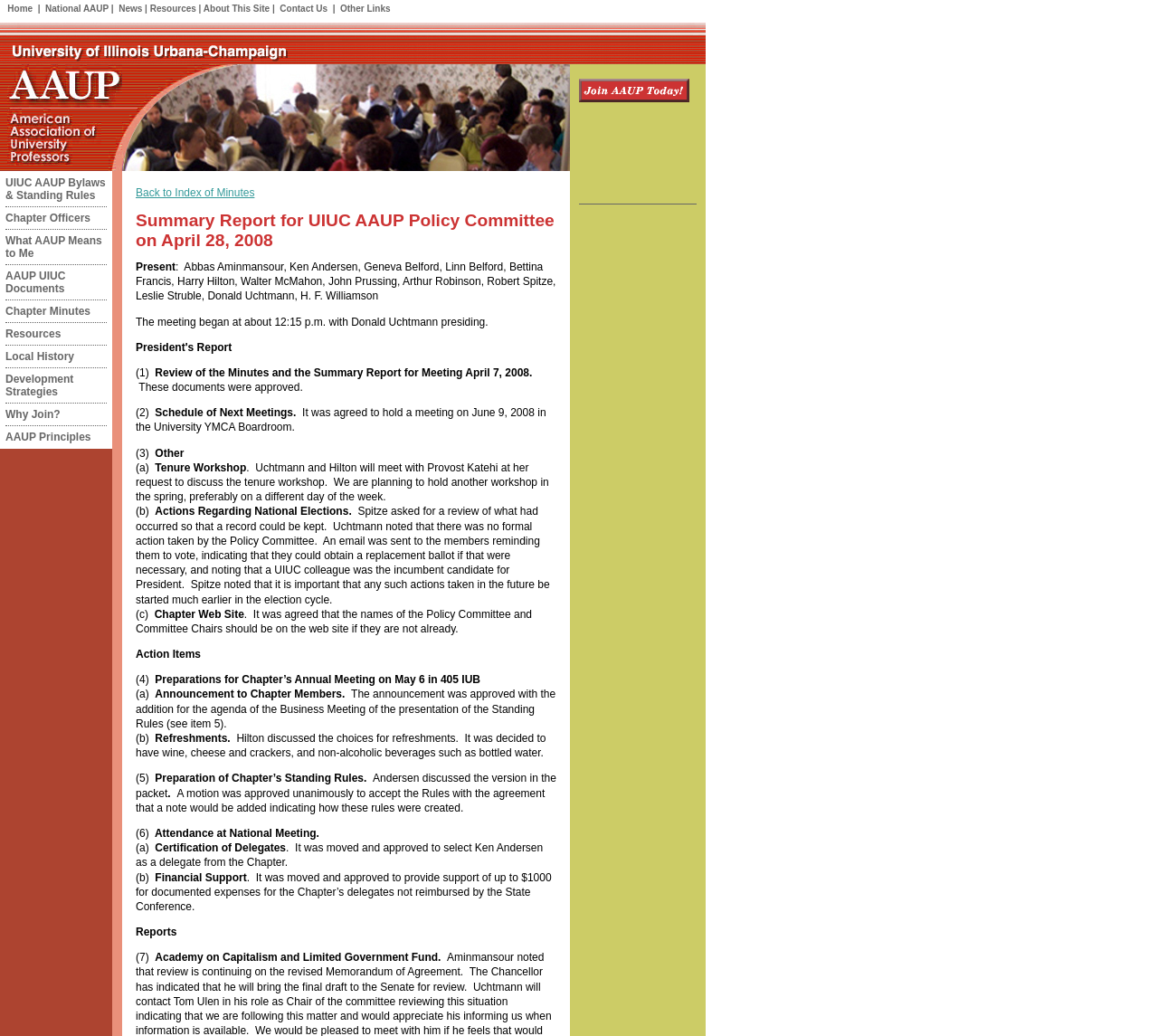Provide a thorough and detailed response to the question by examining the image: 
What is the date of the meeting mentioned in the summary report?

I found the answer by looking at the heading 'Summary Report for UIUC AAUP Policy Committee on April 28, 2008' which mentions the date of the meeting.